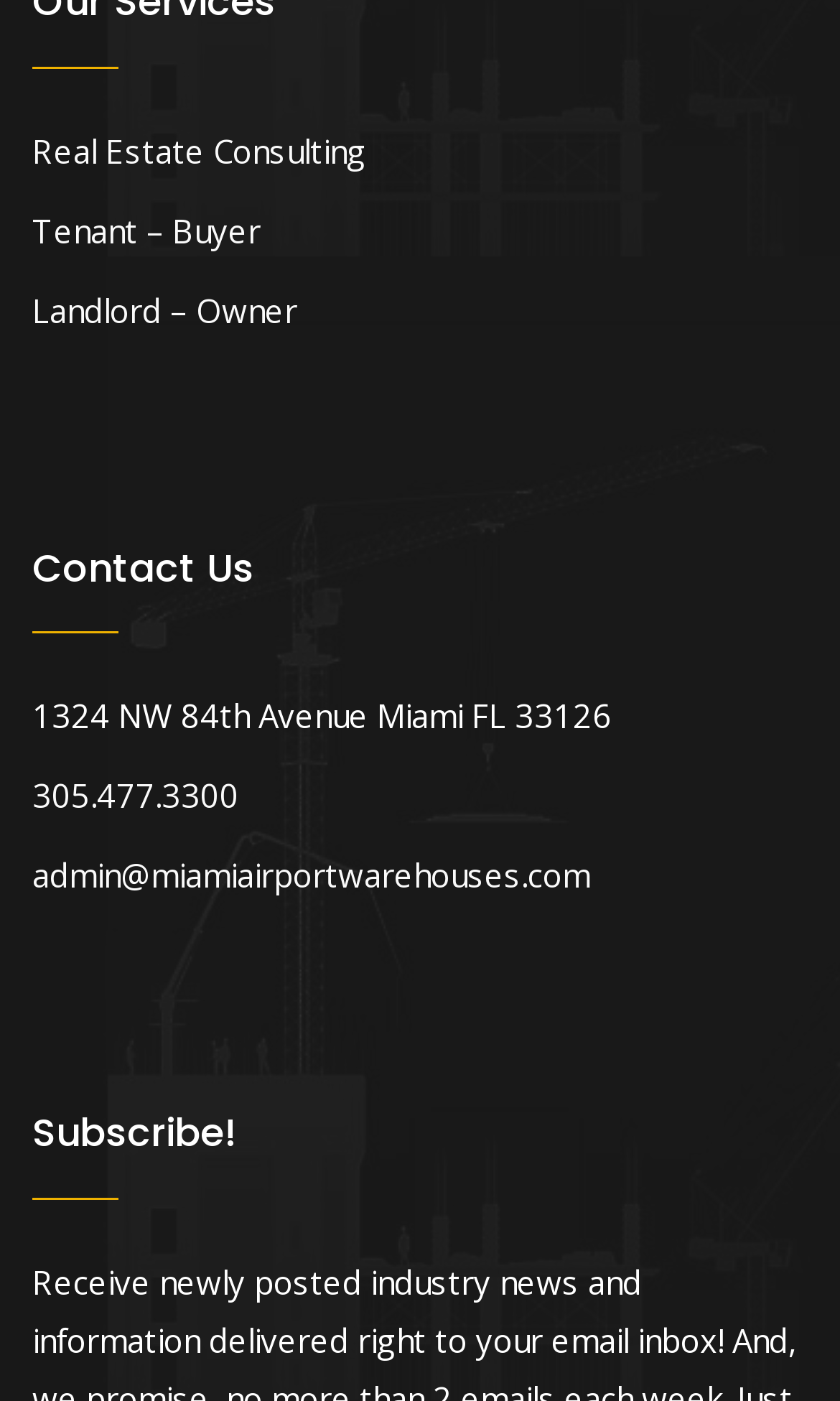Please answer the following question using a single word or phrase: 
How many links are there in the top section?

3